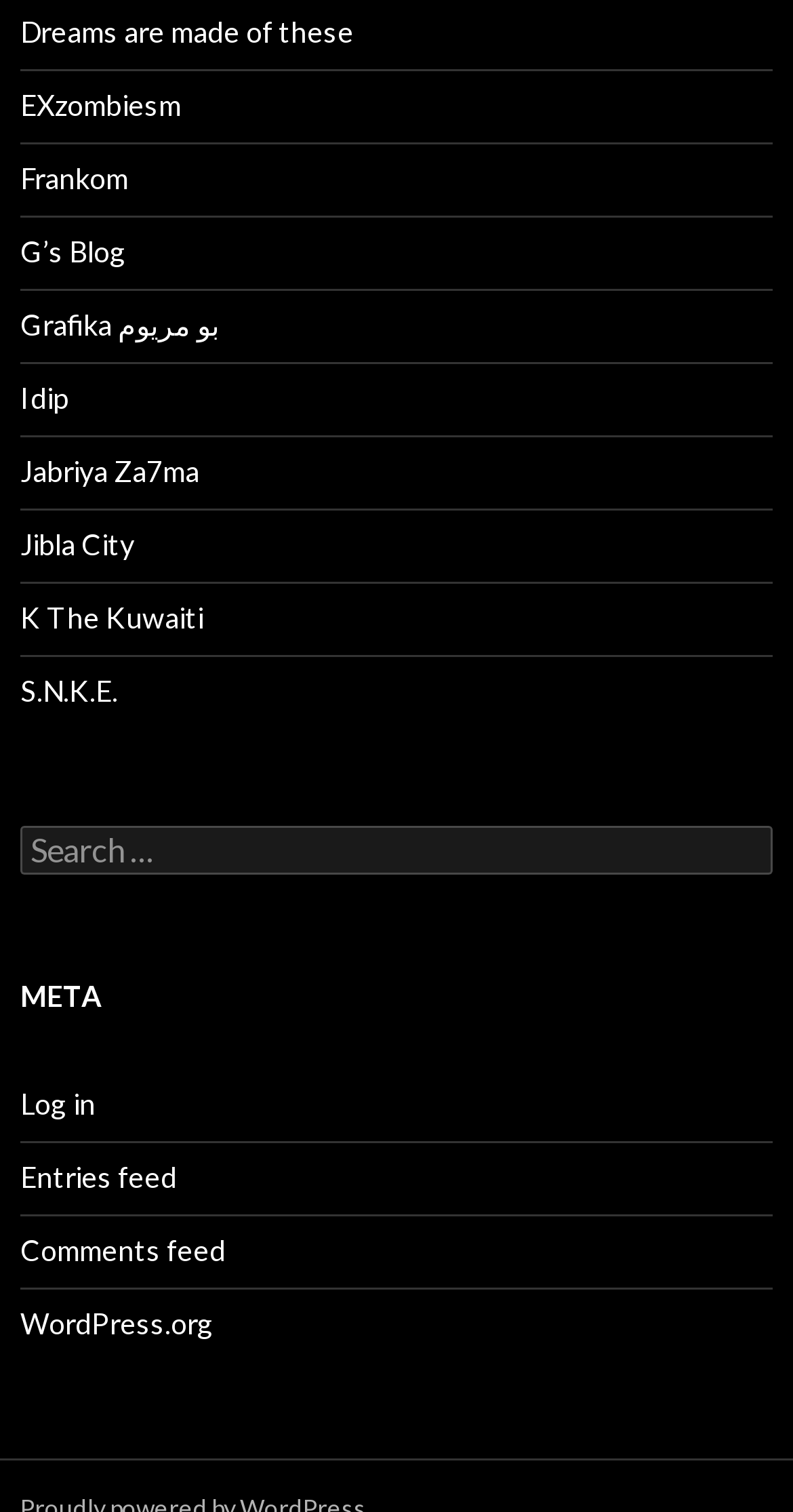Please determine the bounding box coordinates of the element's region to click for the following instruction: "Go to WordPress.org".

[0.026, 0.864, 0.269, 0.887]